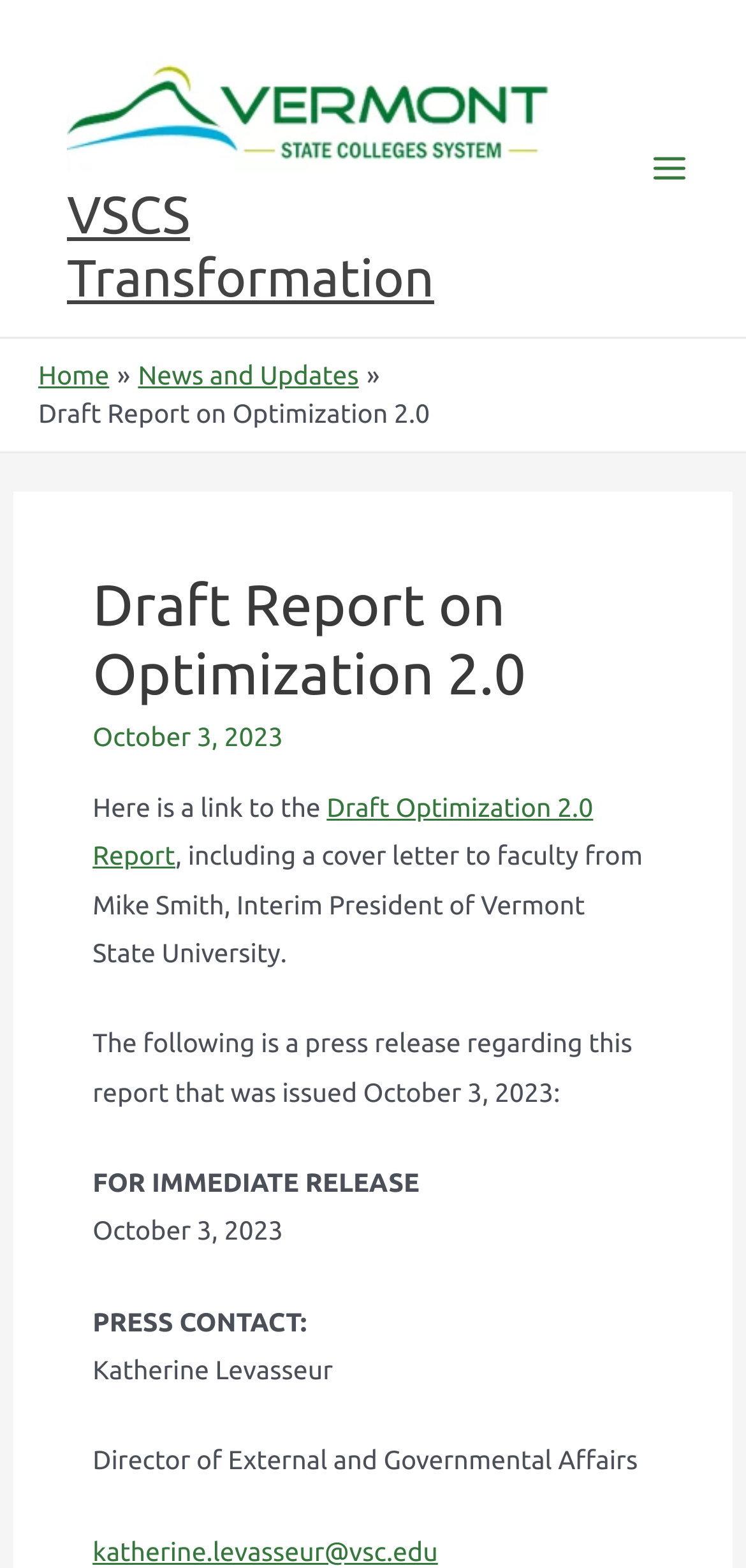Given the element description "Main Menu" in the screenshot, predict the bounding box coordinates of that UI element.

[0.845, 0.083, 0.949, 0.132]